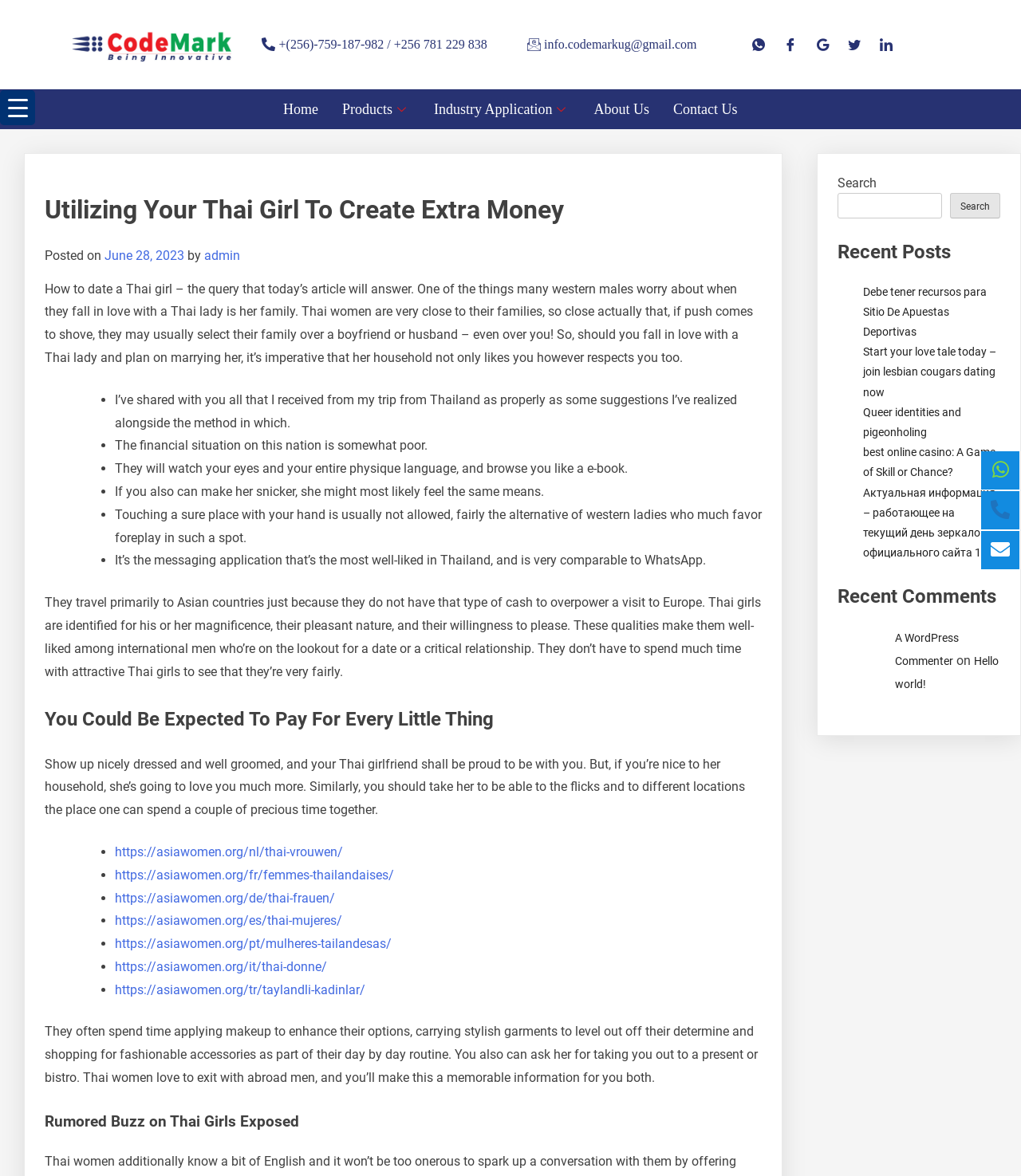Generate a thorough explanation of the webpage's elements.

This webpage appears to be a blog post about dating Thai girls, with a focus on cultural differences and tips for Western men. The page has a header section with a menu trigger button on the top left, followed by a series of links to other pages, including "Home", "Products", "Industry Application", "About Us", and "Contact Us".

Below the header, there is a main content area with a heading that reads "Utilizing Your Thai Girl To Create Extra Money". The article is divided into several sections, each with its own heading and paragraphs of text. The content discusses various aspects of dating Thai girls, including their close relationships with their families, cultural differences, and tips for building a successful relationship.

The article is interspersed with links to other websites, including several language-specific versions of a website about Asian women. There are also several list markers with bullet points, which appear to be highlighting key points or tips related to dating Thai girls.

On the right-hand side of the page, there is a complementary section with a search bar and a heading that reads "Recent Posts". Below this, there are several links to other blog posts, including topics such as lesbian dating, online casinos, and queer identities.

At the bottom of the page, there is a footer section with a heading that reads "Recent Comments". This section appears to be a comment thread, with a single comment from a user named "A WordPress Commenter" and a link to a blog post titled "Hello world!".